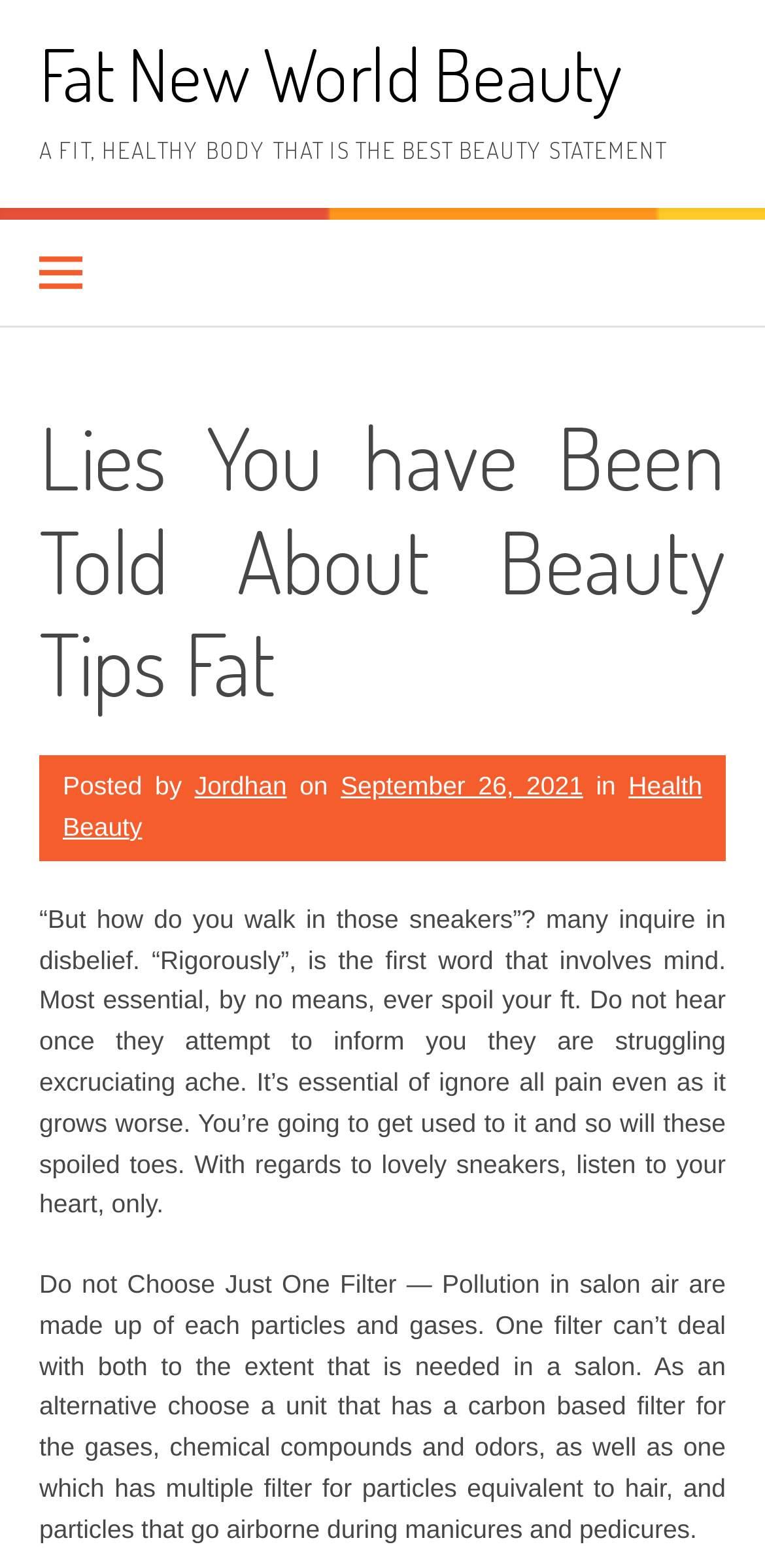What is the category of the article?
Please respond to the question with a detailed and well-explained answer.

The category of the article can be found by looking at the 'in' section, which mentions 'Health Beauty' as the category.